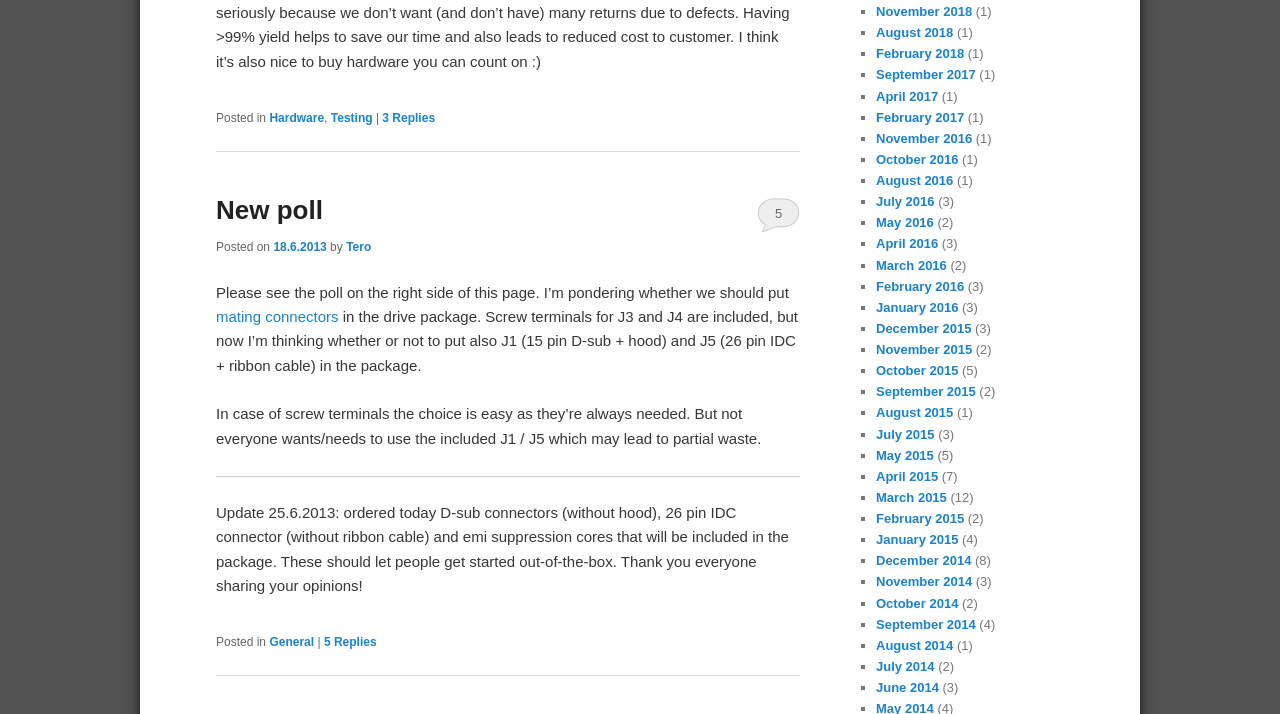Examine the screenshot and answer the question in as much detail as possible: What is the date of the update?

The date of the update is determined by reading the text content of the article, specifically the sentence 'Update 25.6.2013: ordered today D-sub connectors...'.